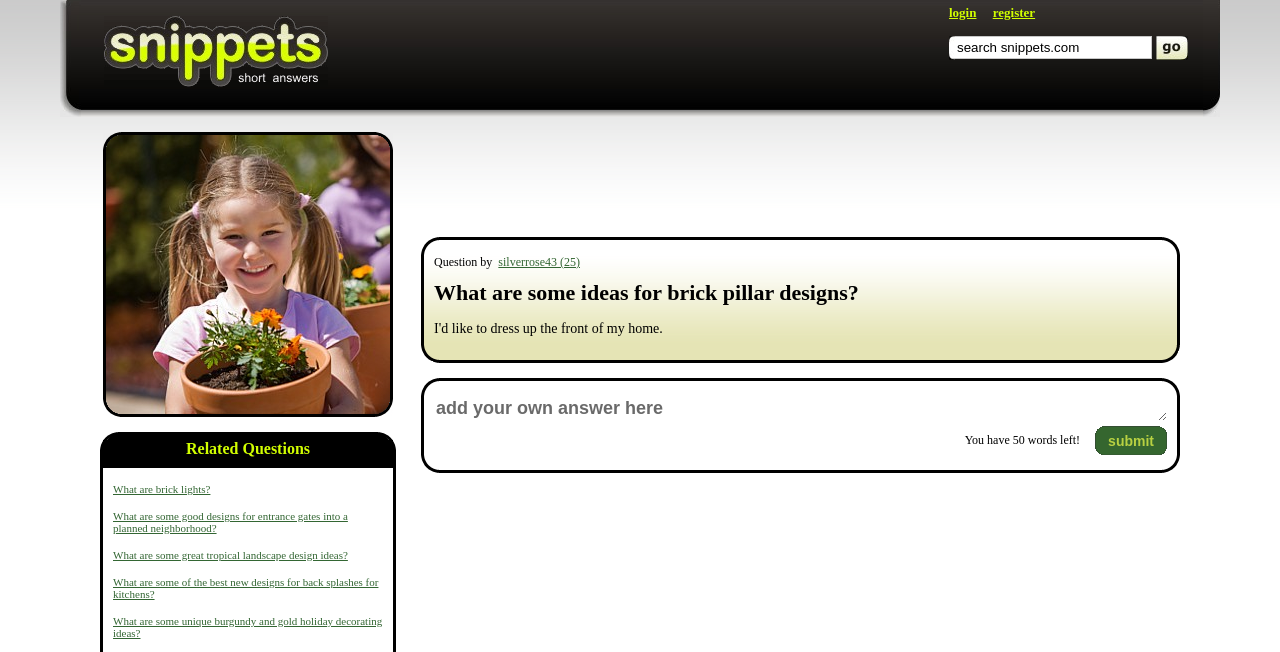Please give a short response to the question using one word or a phrase:
How many links are present in the top navigation bar?

3